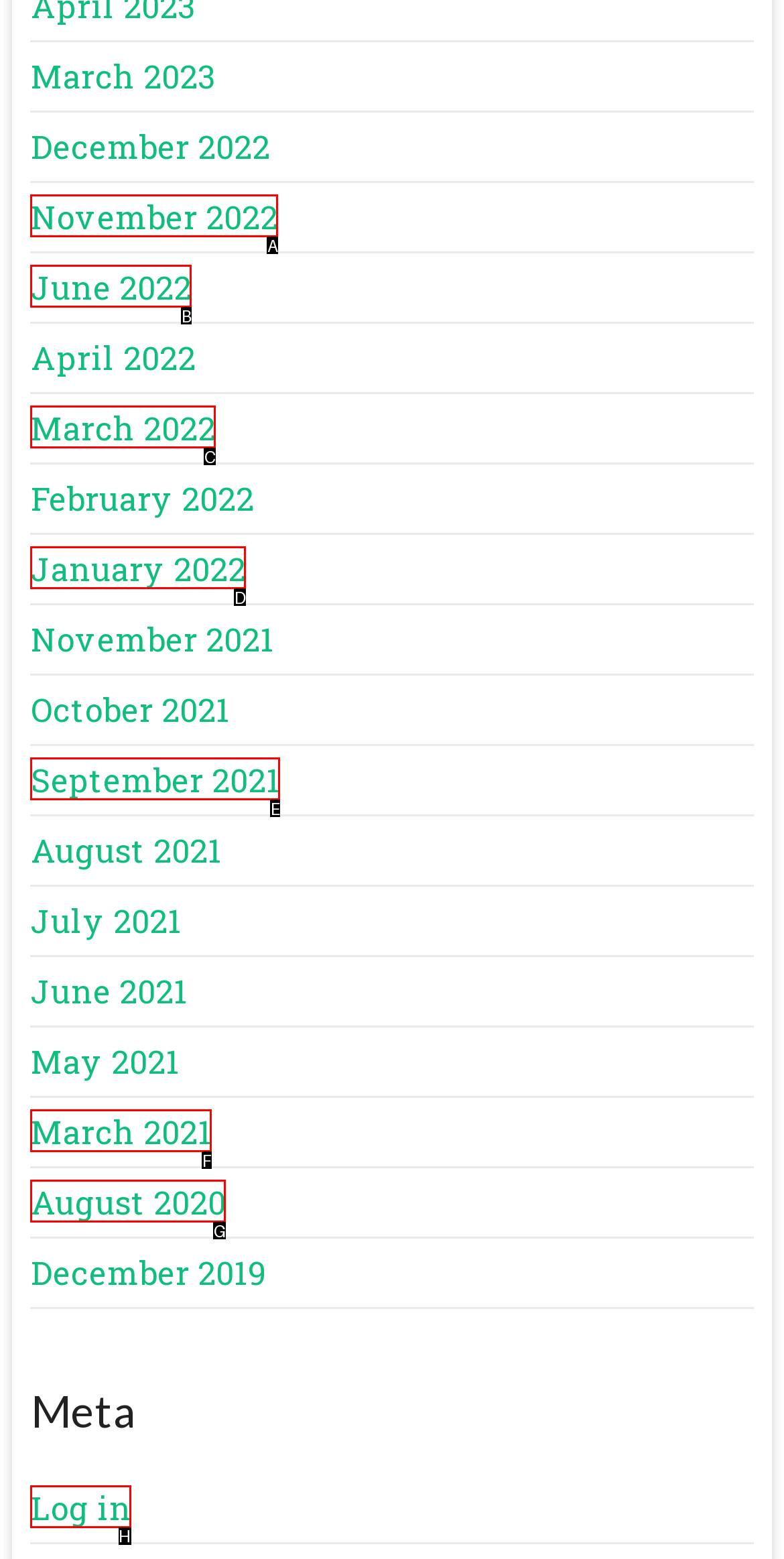Among the marked elements in the screenshot, which letter corresponds to the UI element needed for the task: Log in?

H